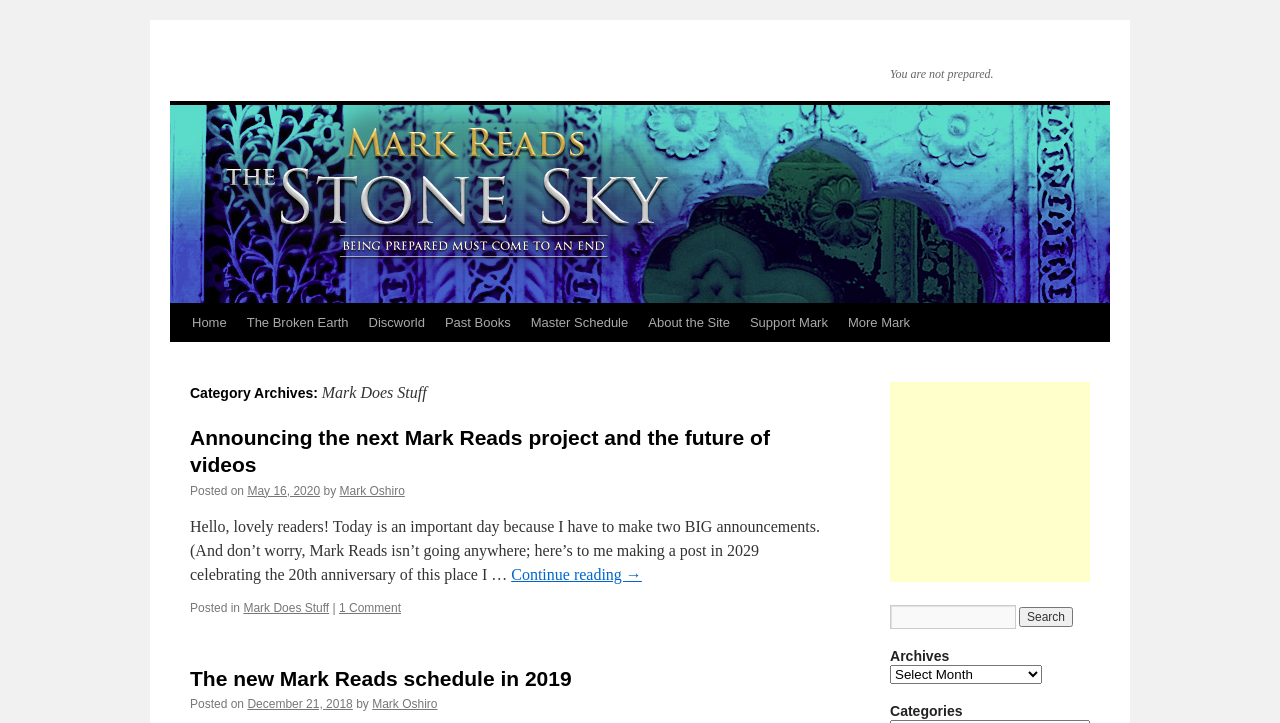Please specify the bounding box coordinates of the clickable region necessary for completing the following instruction: "Skip to content". The coordinates must consist of four float numbers between 0 and 1, i.e., [left, top, right, bottom].

[0.132, 0.419, 0.148, 0.577]